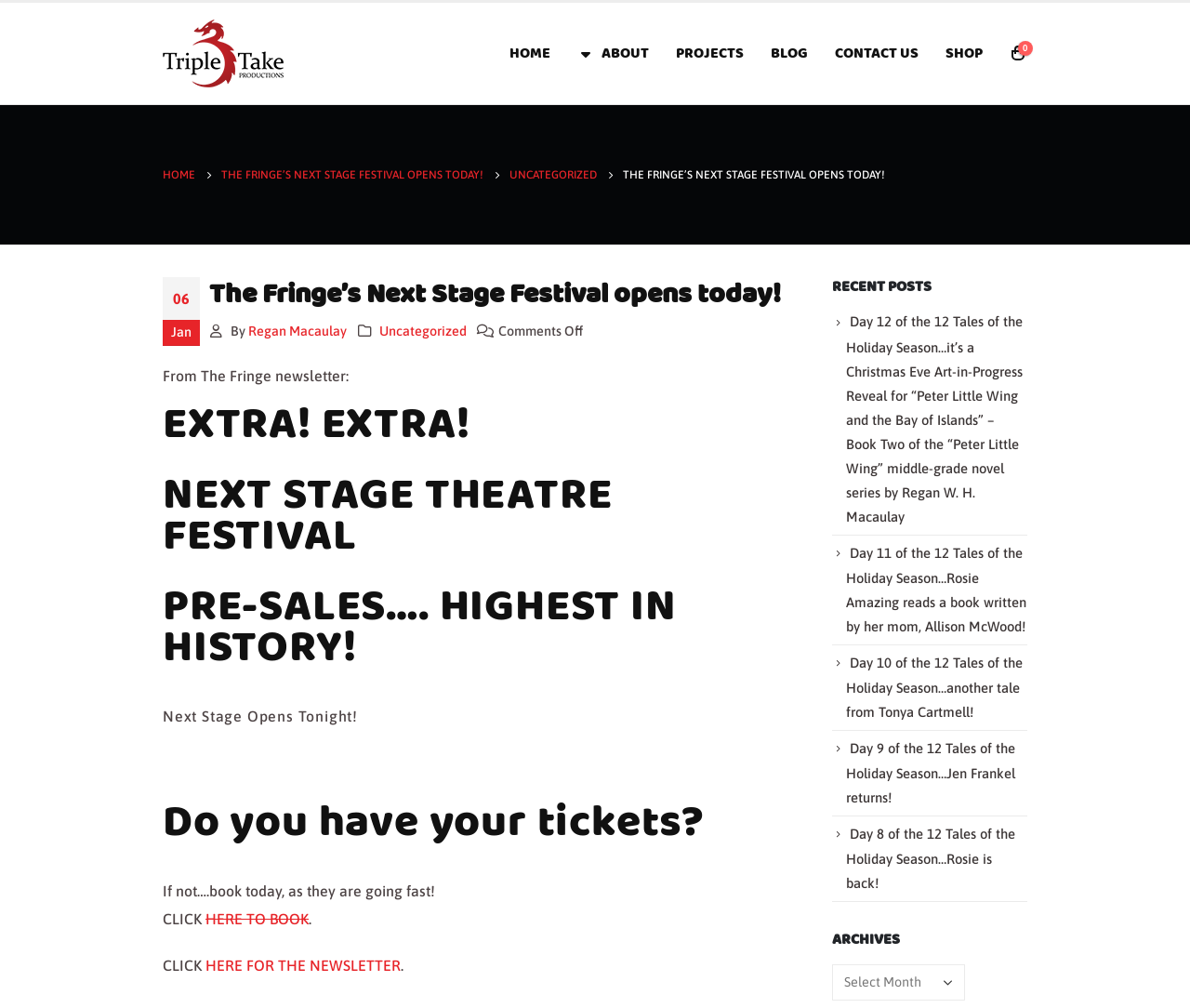Identify the bounding box coordinates of the clickable region necessary to fulfill the following instruction: "Click on the 'HOME' link". The bounding box coordinates should be four float numbers between 0 and 1, i.e., [left, top, right, bottom].

[0.417, 0.034, 0.473, 0.072]